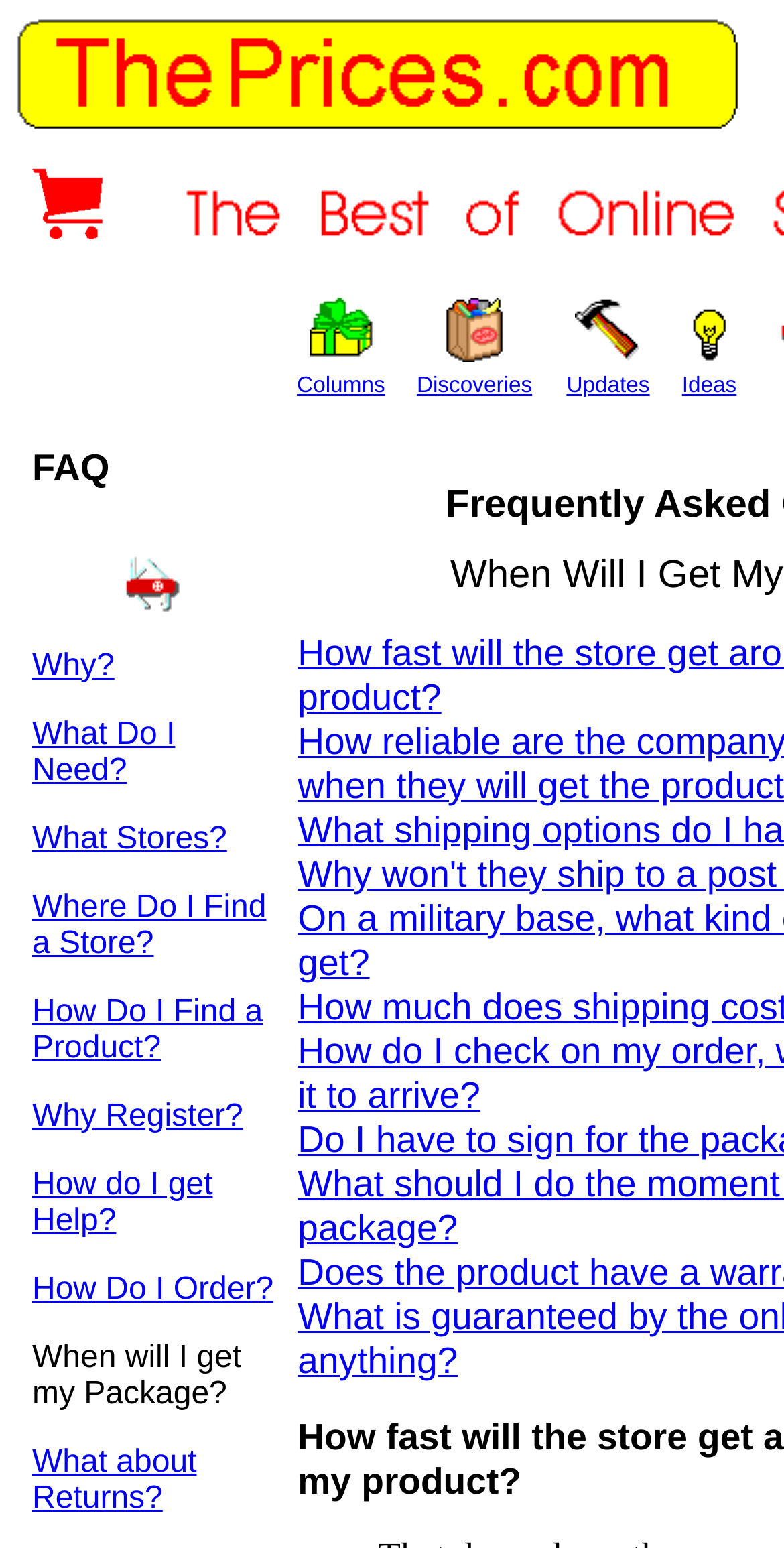Describe all the significant parts and information present on the webpage.

The webpage is about online shopping, specifically a FAQ (Frequently Asked Questions) section. At the top, there is a banner with an image of "theprices.gif" and a link to it. Below the banner, there are five images with links, arranged horizontally, representing different categories: "wpe33.gif", "box4.bmp", "shopbag.gif", "hammer.gif", and "liteblb.gif".

Underneath these images, there are five links arranged horizontally, labeled as "Columns", "Discoveries", "Updates", "Ideas", and "FAQ". The "FAQ" link is highlighted, indicating that it is the current section.

In the "FAQ" section, there is a heading "FAQ" followed by a series of links to different questions, including "Why?", "What Do I Need?", "What Stores?", "Where Do I Find a Store?", "How Do I Find a Product?", "Why Register?", "How do I get Help?", "How Do I Order?", and "What about Returns?". There is also a static text "When will I get my Package?".

On the right side of the "FAQ" section, there is an image of "swissknif.gif" with a link to it. Overall, the webpage has a simple layout with a focus on providing answers to common questions about online shopping.